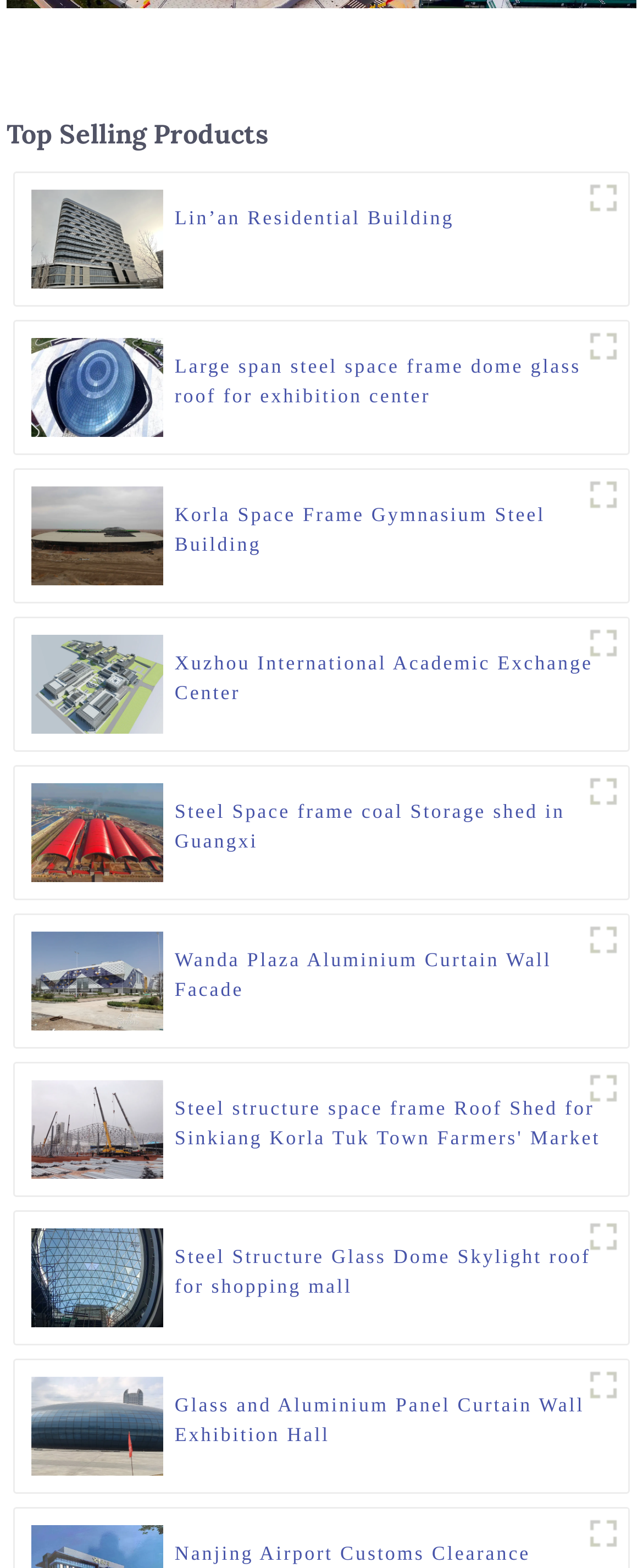Are the products displayed in a grid layout?
Please look at the screenshot and answer using one word or phrase.

No